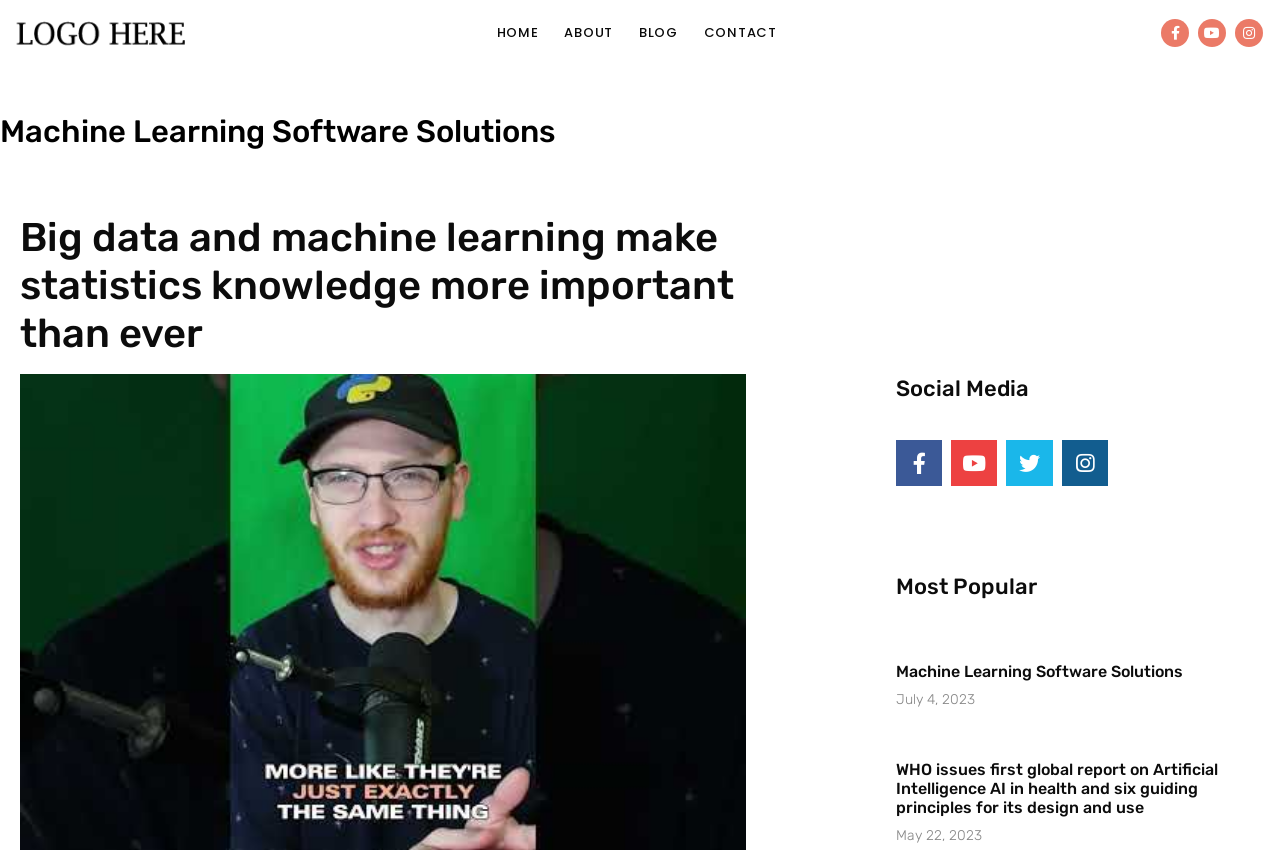Identify the bounding box coordinates necessary to click and complete the given instruction: "go to home page".

[0.382, 0.012, 0.427, 0.066]